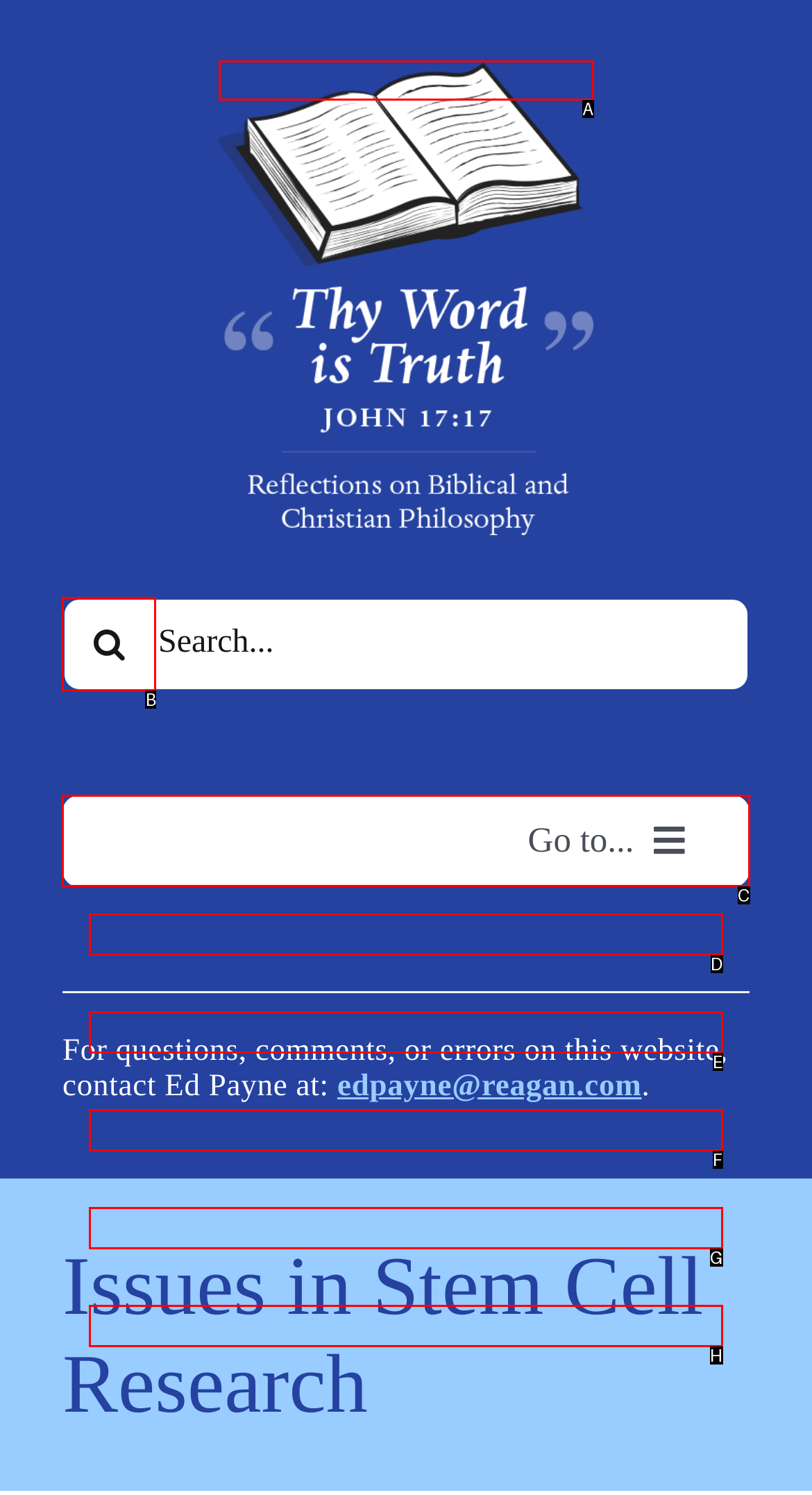Tell me which one HTML element best matches the description: Articles on This Site Answer with the option's letter from the given choices directly.

E